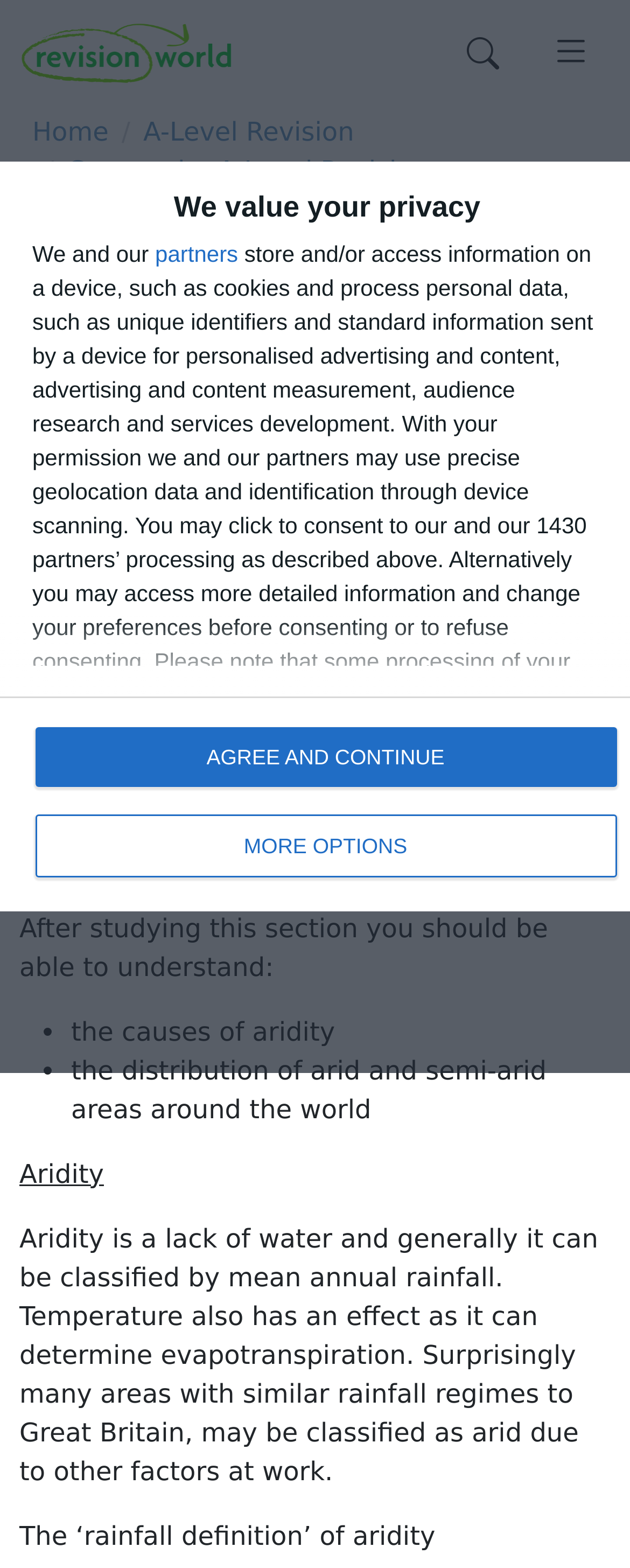Determine the bounding box coordinates of the clickable area required to perform the following instruction: "Click the 'MORE OPTIONS' button". The coordinates should be represented as four float numbers between 0 and 1: [left, top, right, bottom].

[0.055, 0.519, 0.978, 0.559]